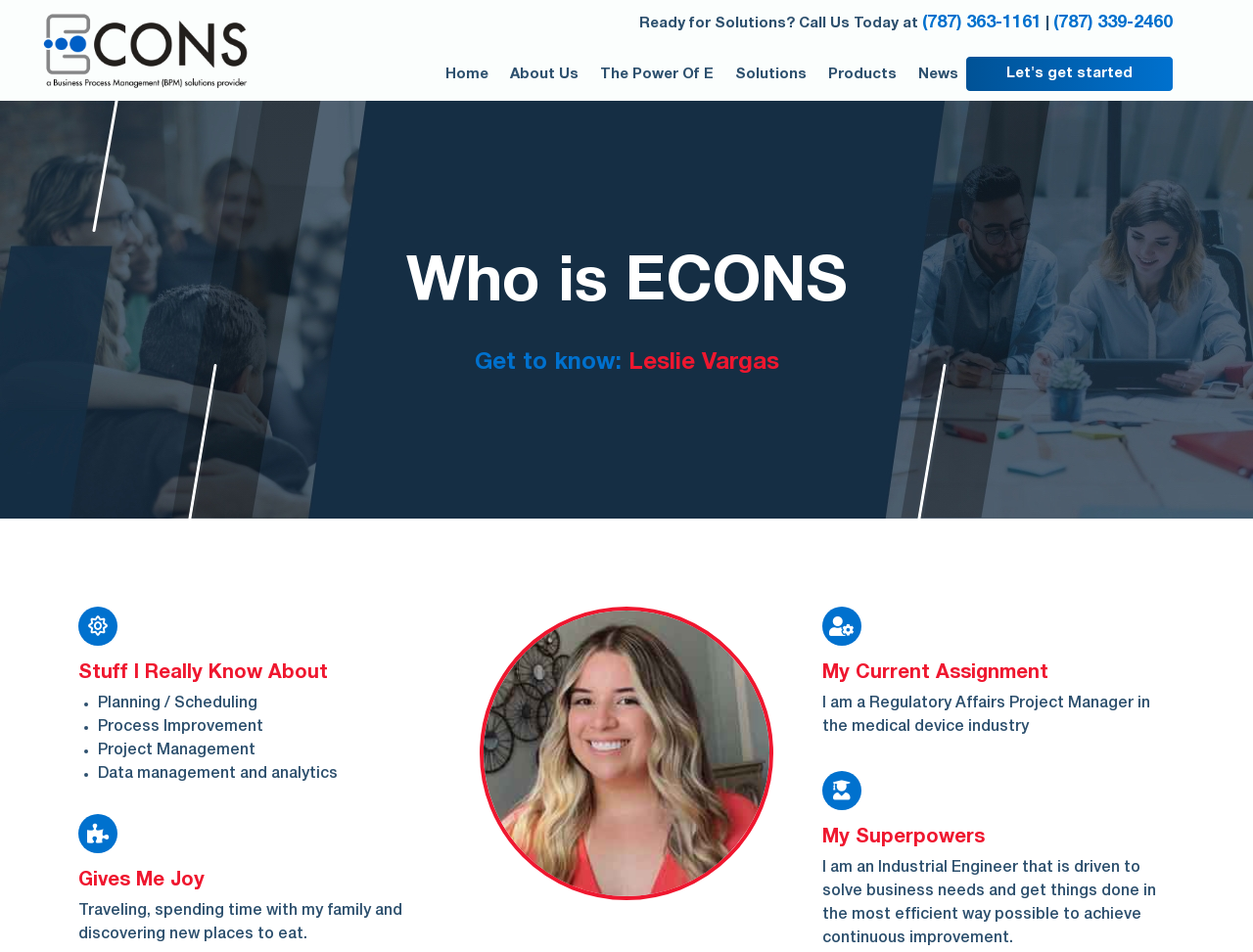Please determine the bounding box coordinates of the clickable area required to carry out the following instruction: "Click the 'Home' link". The coordinates must be four float numbers between 0 and 1, represented as [left, top, right, bottom].

[0.355, 0.067, 0.391, 0.088]